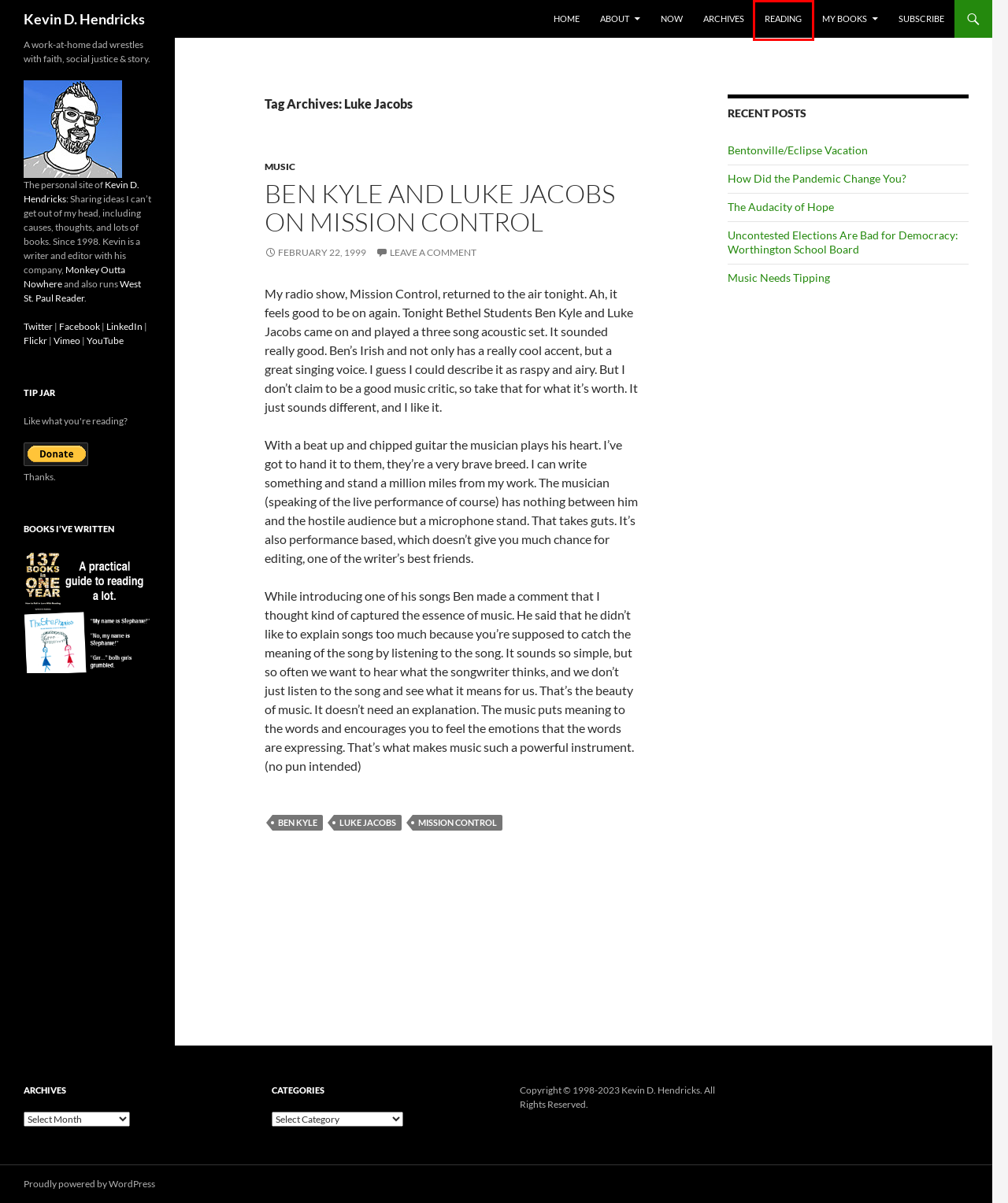You have received a screenshot of a webpage with a red bounding box indicating a UI element. Please determine the most fitting webpage description that matches the new webpage after clicking on the indicated element. The choices are:
A. How Did the Pandemic Change You? | Kevin D. Hendricks
B. My Books | Kevin D. Hendricks
C. Reading | Kevin D. Hendricks
D. About | Kevin D. Hendricks
E. Mission Control | Kevin D. Hendricks
F. What I’m Doing Now | Kevin D. Hendricks
G. West St. Paul Reader – Neighborhood news supported by neighbors.
H. Blog Tool, Publishing Platform, and CMS – WordPress.org

C